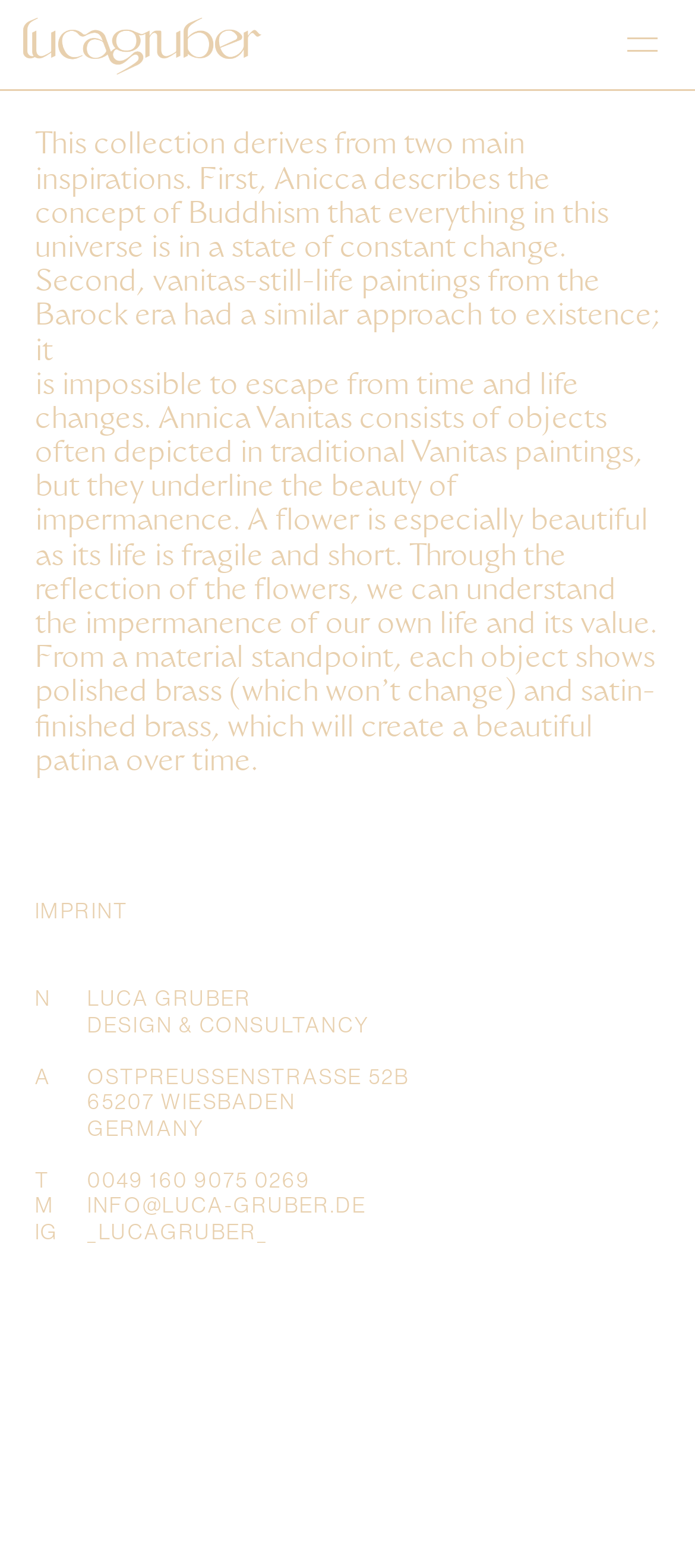Using floating point numbers between 0 and 1, provide the bounding box coordinates in the format (top-left x, top-left y, bottom-right x, bottom-right y). Locate the UI element described here: parent_node: PROJECTS

[0.025, 0.009, 0.492, 0.049]